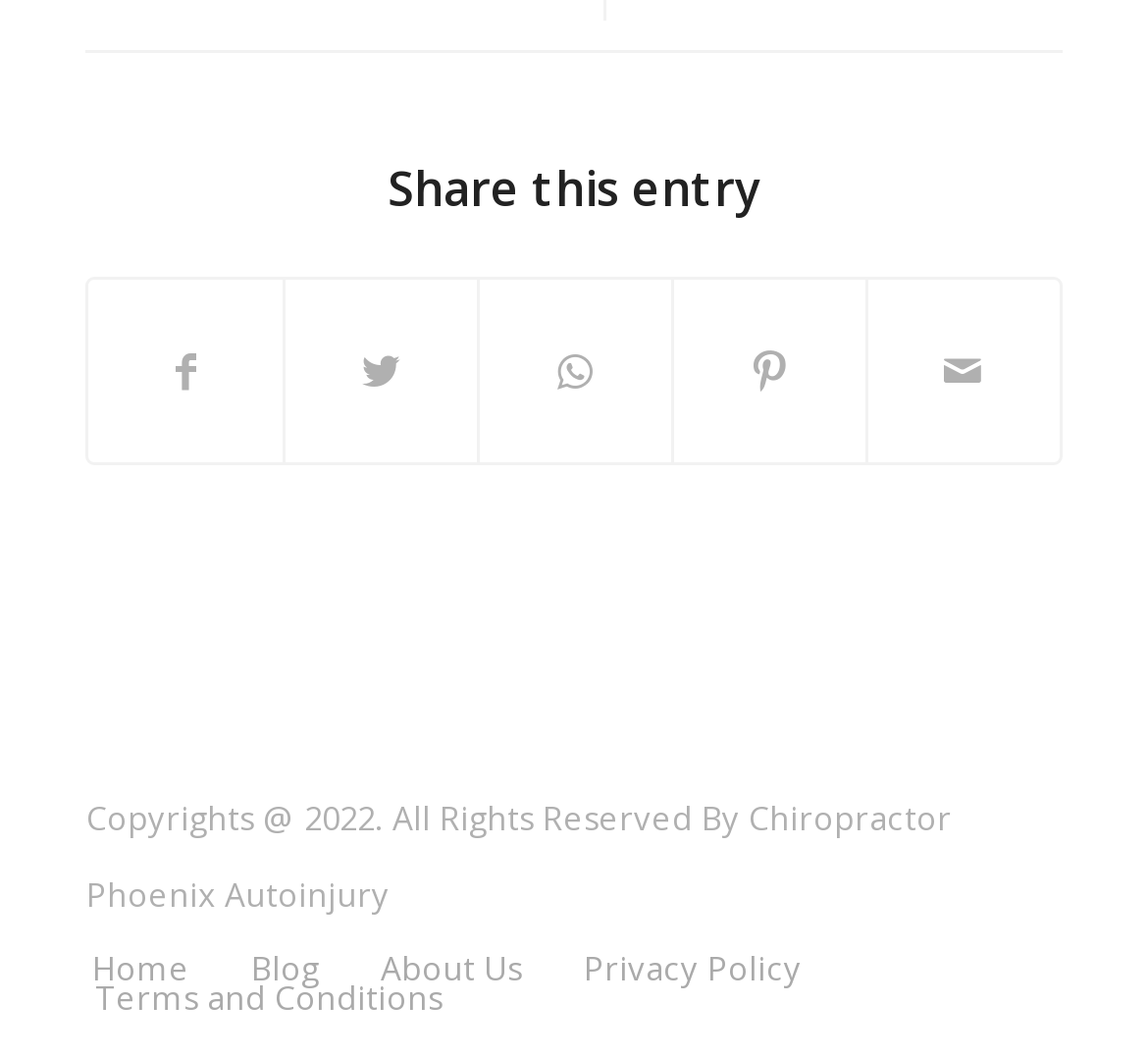Kindly determine the bounding box coordinates of the area that needs to be clicked to fulfill this instruction: "Share on Facebook".

[0.078, 0.264, 0.247, 0.437]